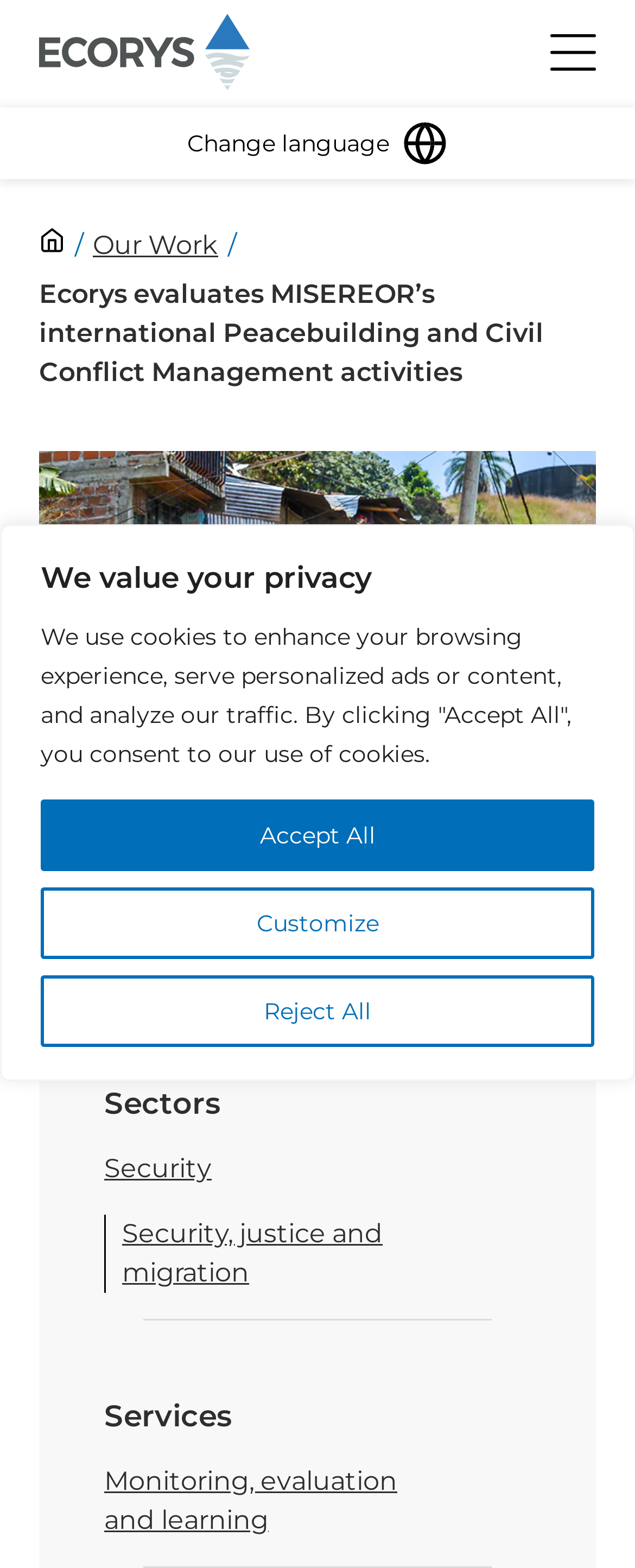Please identify the bounding box coordinates of the region to click in order to complete the given instruction: "Click the Ecorys logo". The coordinates should be four float numbers between 0 and 1, i.e., [left, top, right, bottom].

[0.062, 0.004, 0.395, 0.062]